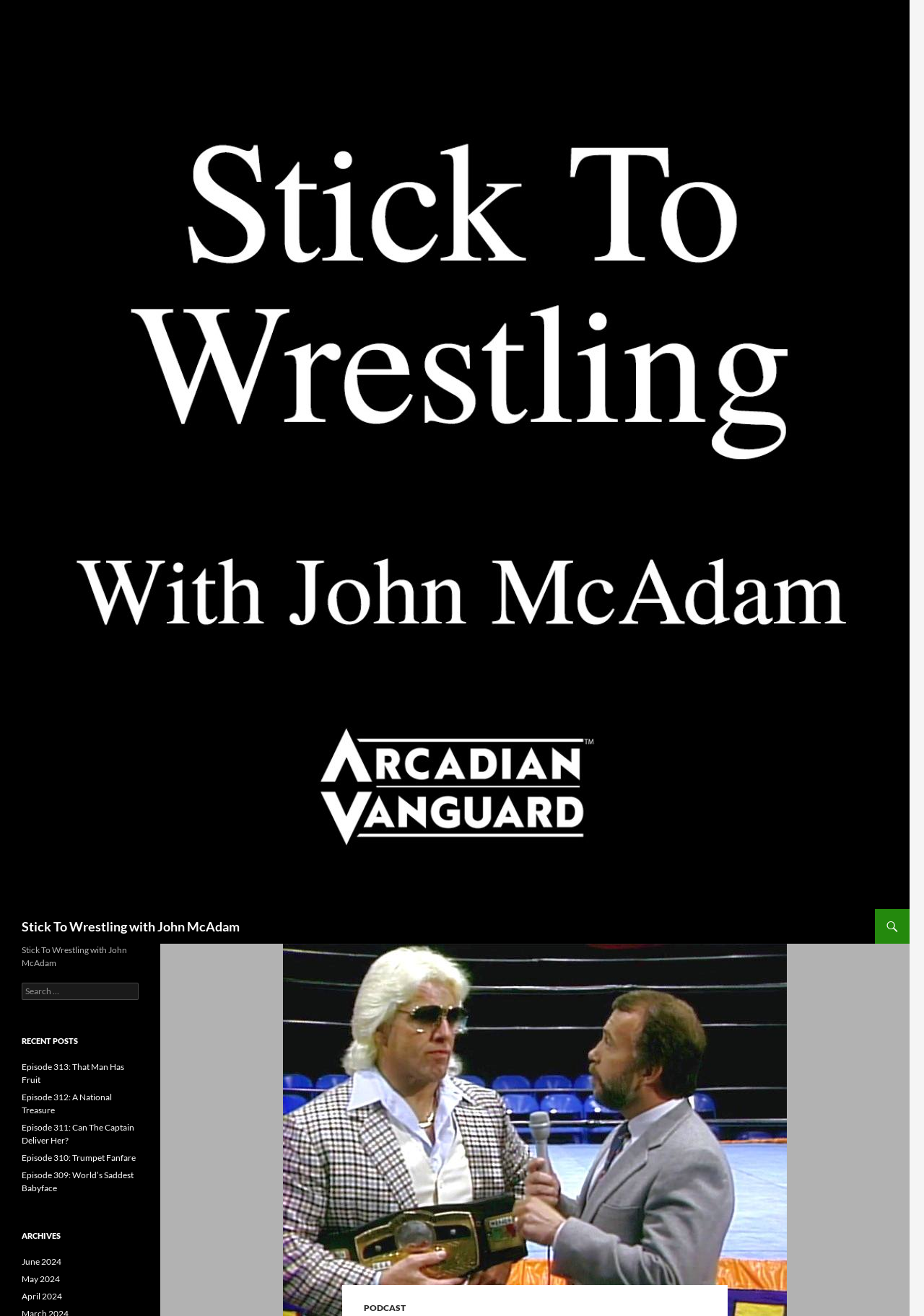Provide a single word or phrase answer to the question: 
What is the name of the podcast?

Stick To Wrestling with John McAdam